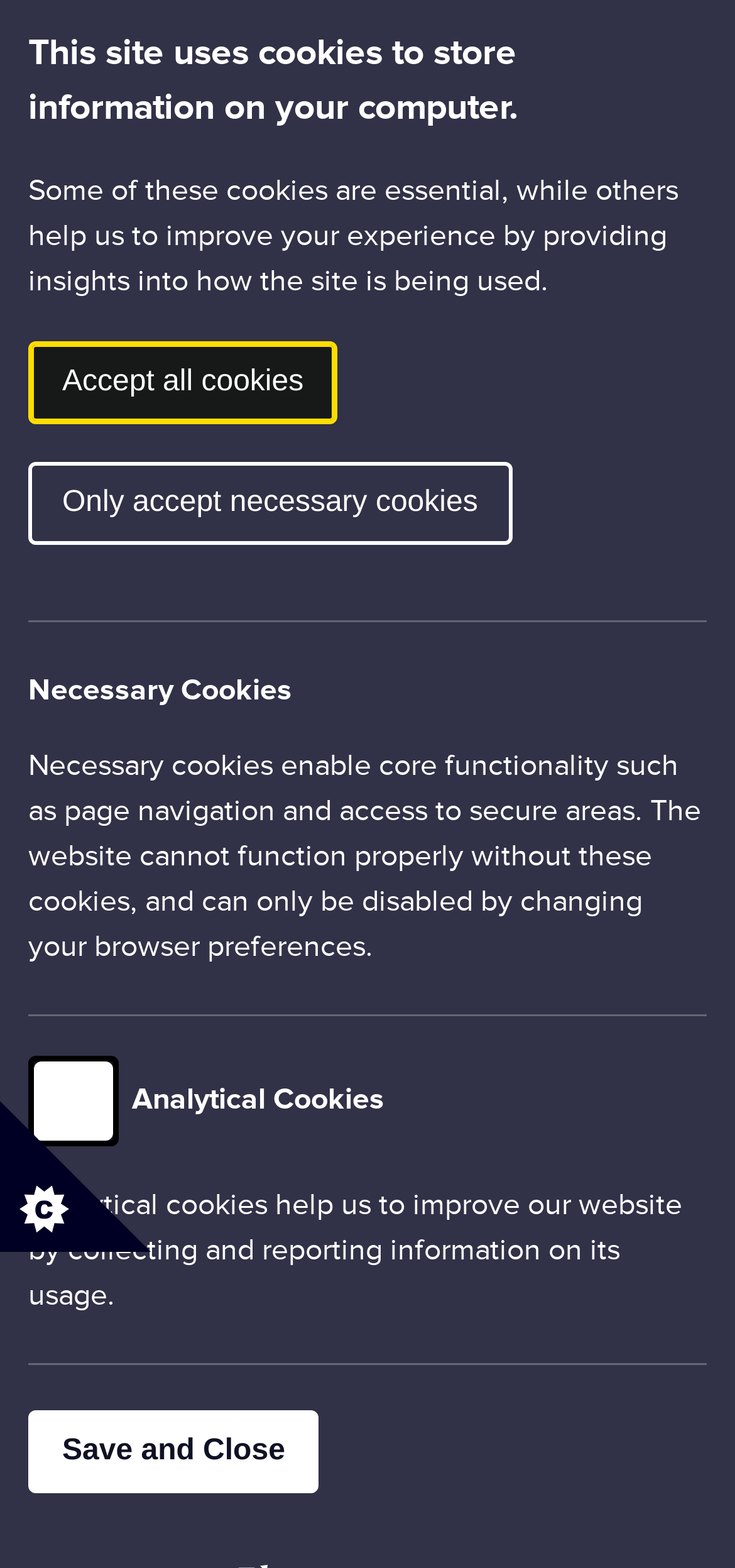Please find and give the text of the main heading on the webpage.

This site uses cookies to store information on your computer.